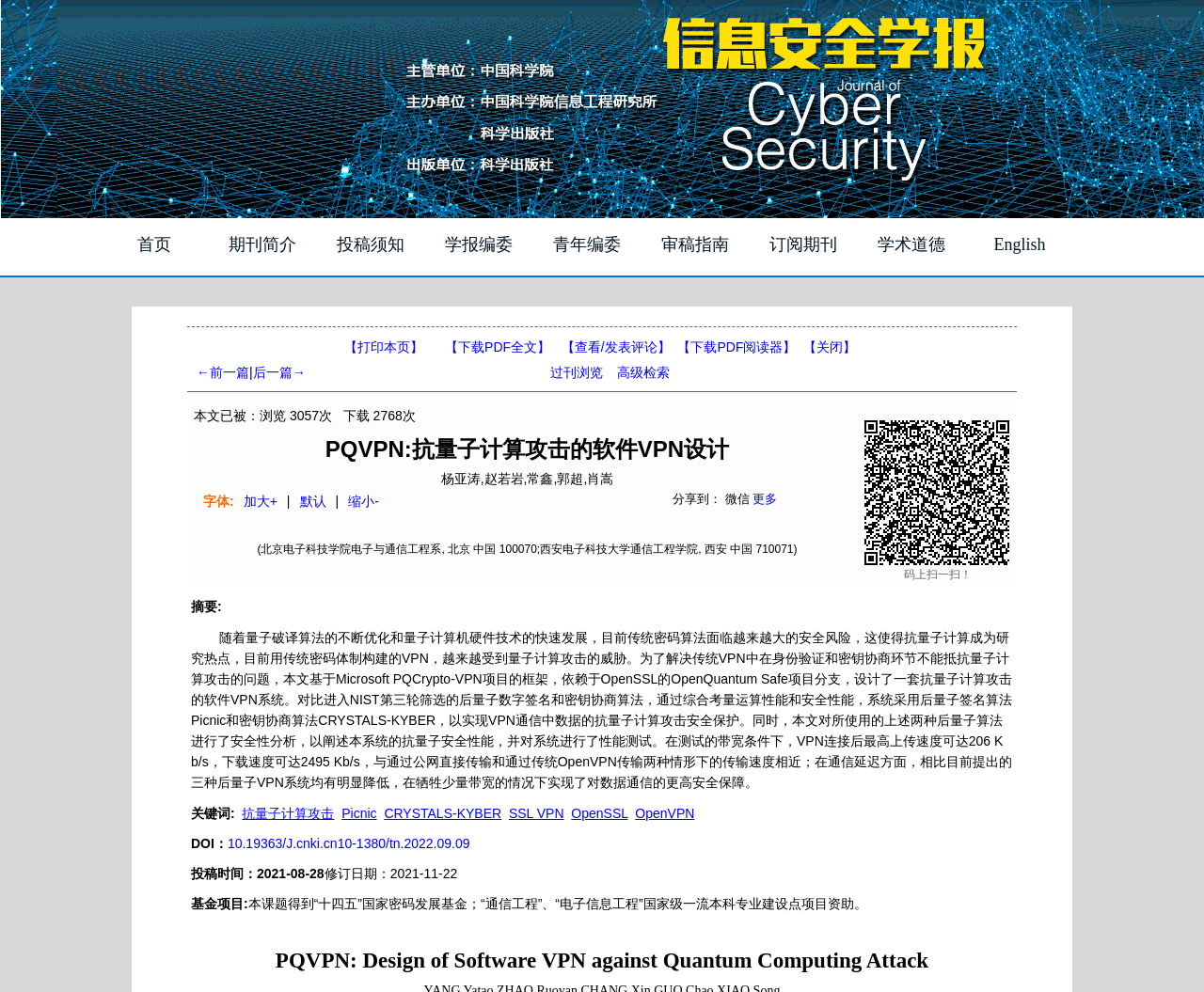Based on the element description: "←前一篇", identify the UI element and provide its bounding box coordinates. Use four float numbers between 0 and 1, [left, top, right, bottom].

[0.163, 0.368, 0.207, 0.383]